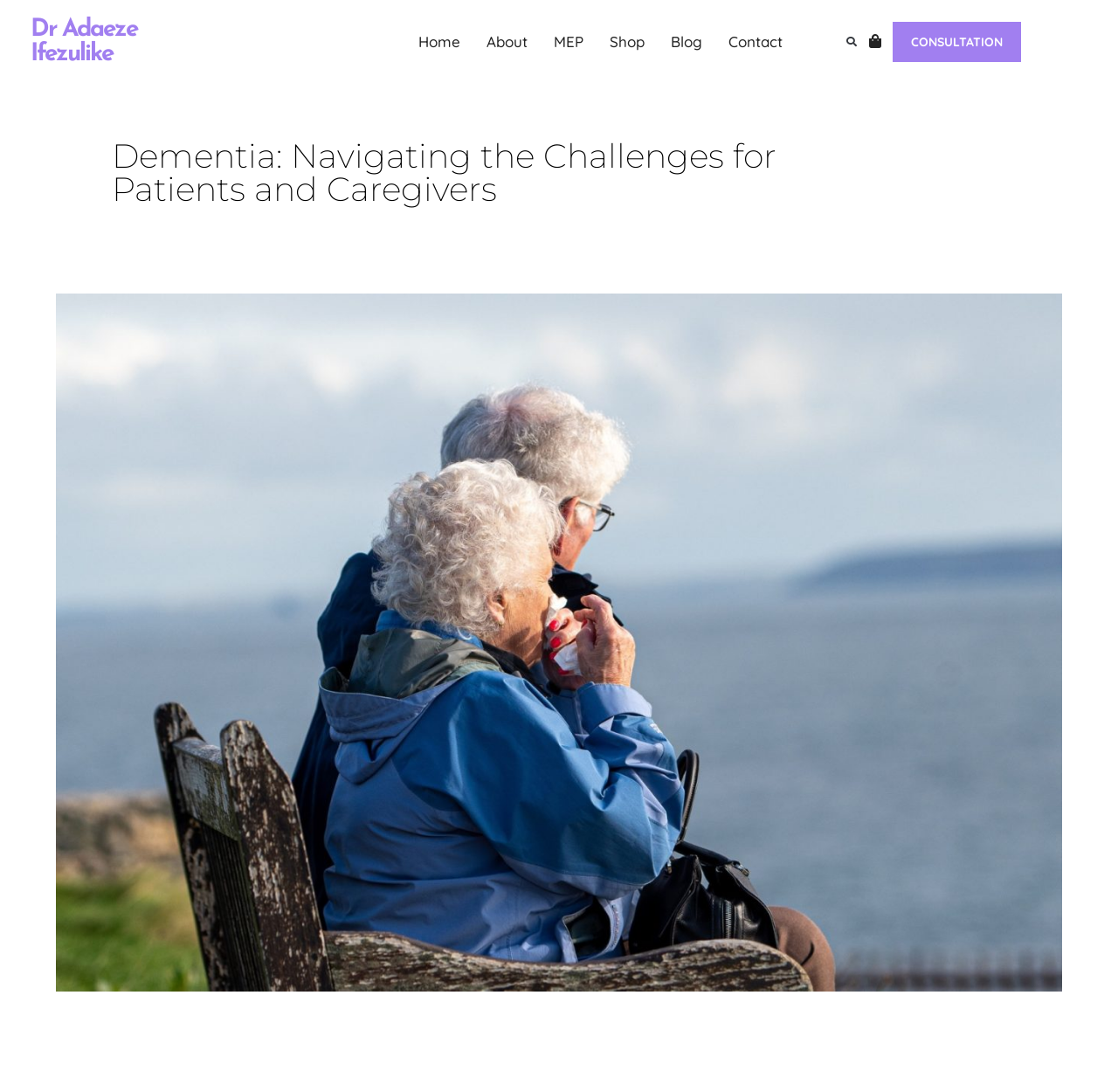Please determine the bounding box coordinates of the section I need to click to accomplish this instruction: "Search for a topic".

[0.749, 0.025, 0.774, 0.052]